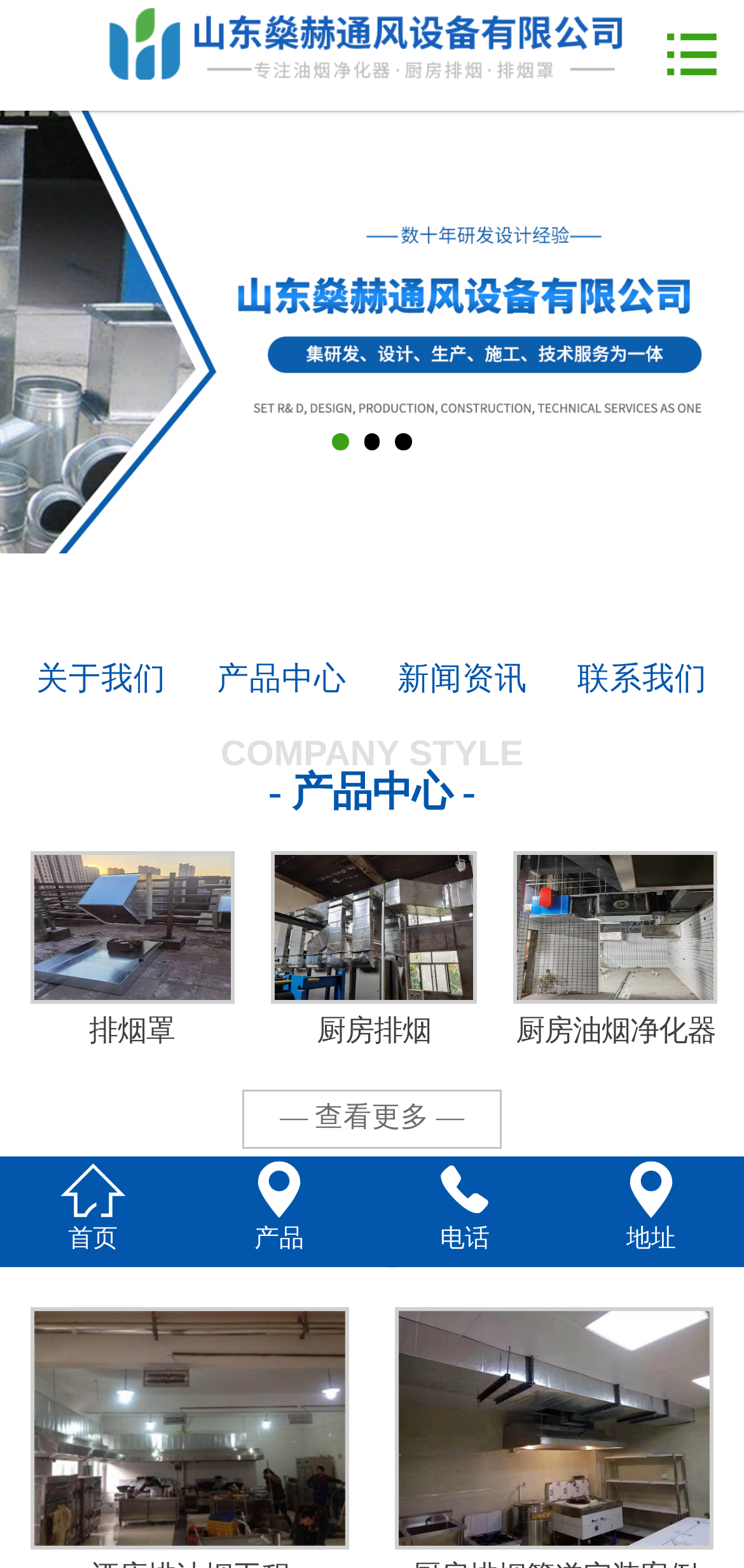Identify and provide the bounding box coordinates of the UI element described: "企业简介". The coordinates should be formatted as [left, top, right, bottom], with each number being a float between 0 and 1.

[0.436, 0.062, 1.0, 0.123]